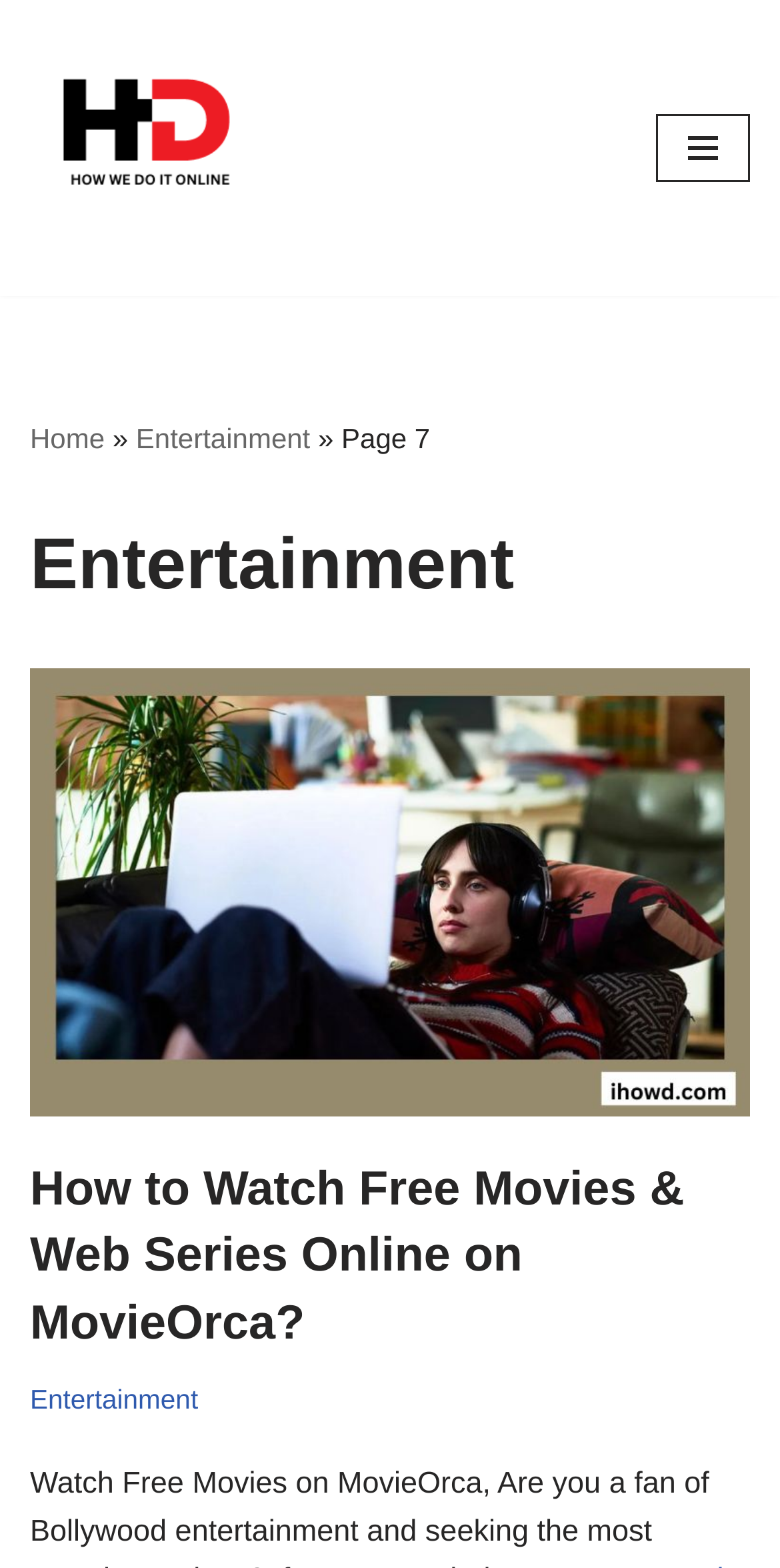How many navigation menu items are there?
Using the visual information, respond with a single word or phrase.

4